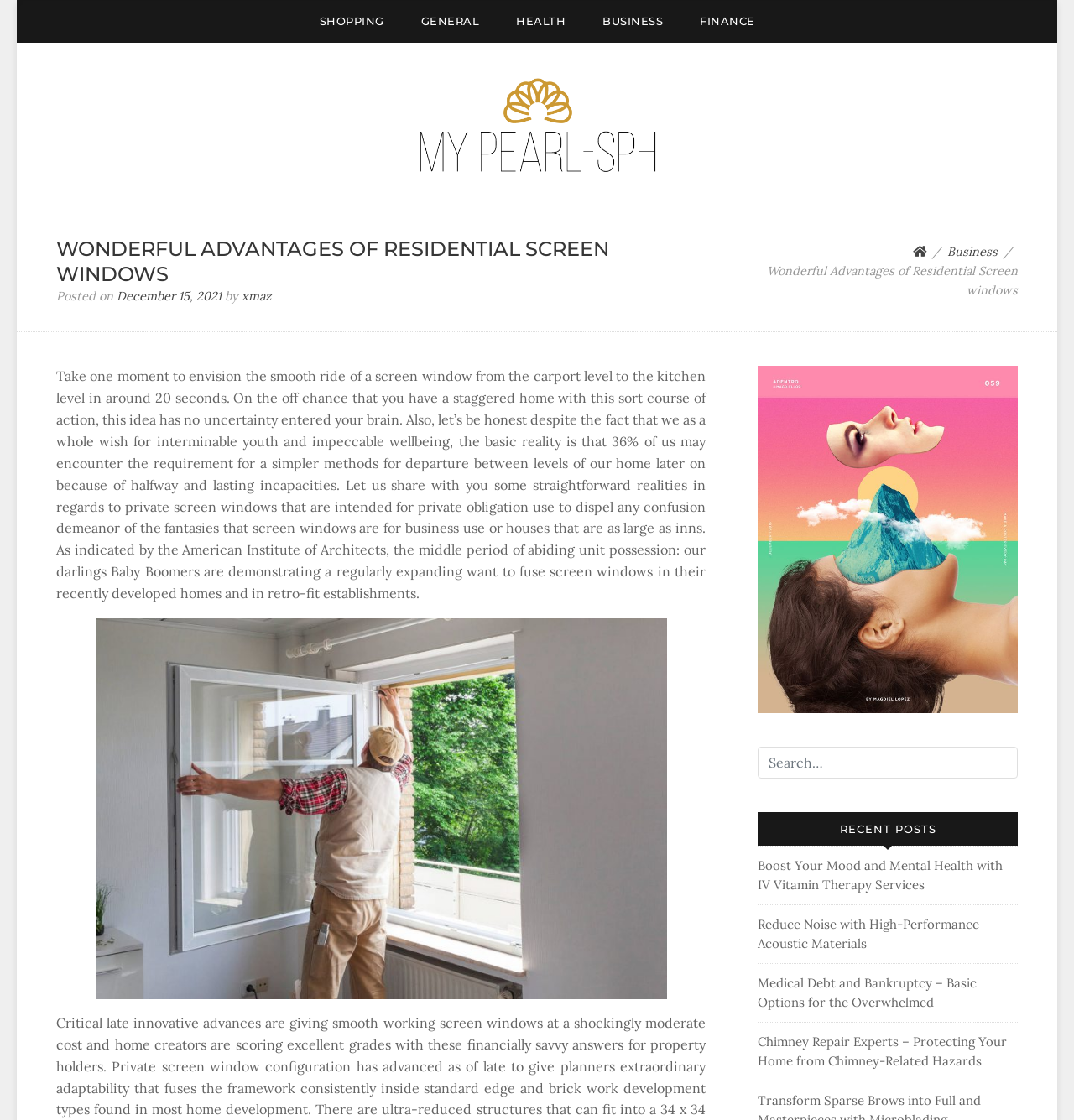Using the provided element description, identify the bounding box coordinates as (top-left x, top-left y, bottom-right x, bottom-right y). Ensure all values are between 0 and 1. Description: parent_node: FASHION QUOTES

[0.375, 0.068, 0.625, 0.158]